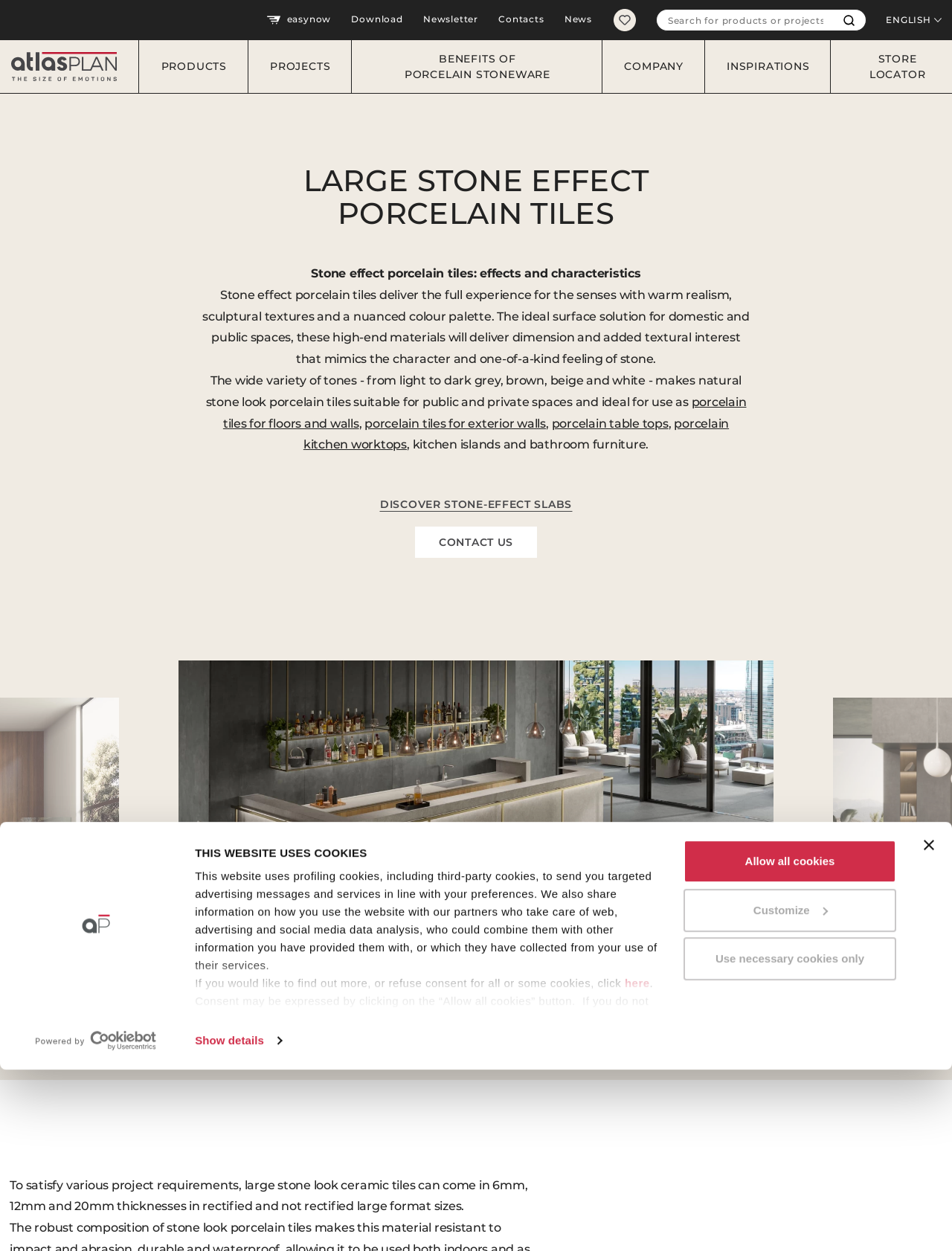Find and indicate the bounding box coordinates of the region you should select to follow the given instruction: "View 'Porcelain stoneware for furnishing'".

[0.059, 0.077, 0.215, 0.214]